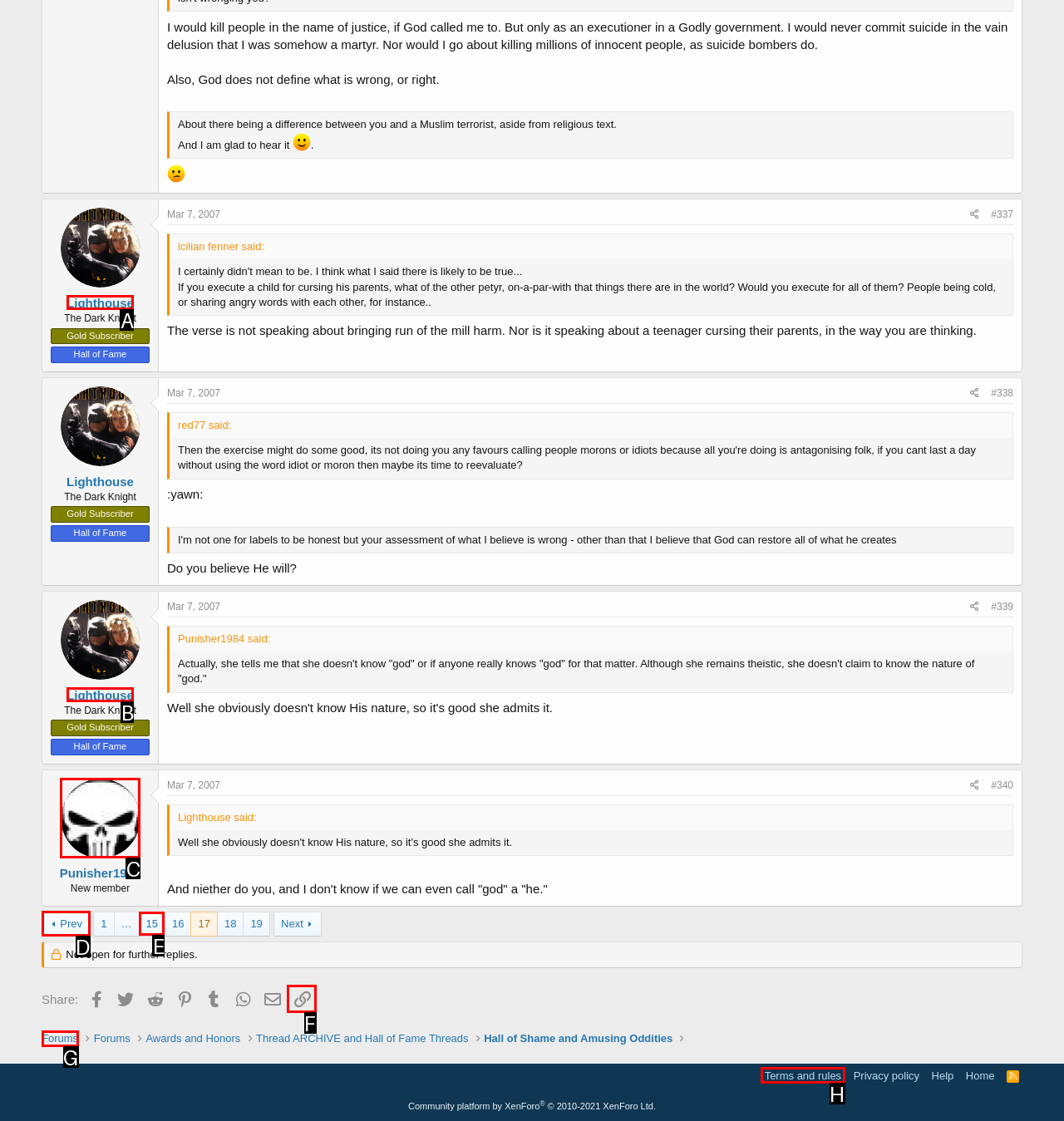Determine which option fits the following description: Terms and rules
Answer with the corresponding option's letter directly.

H